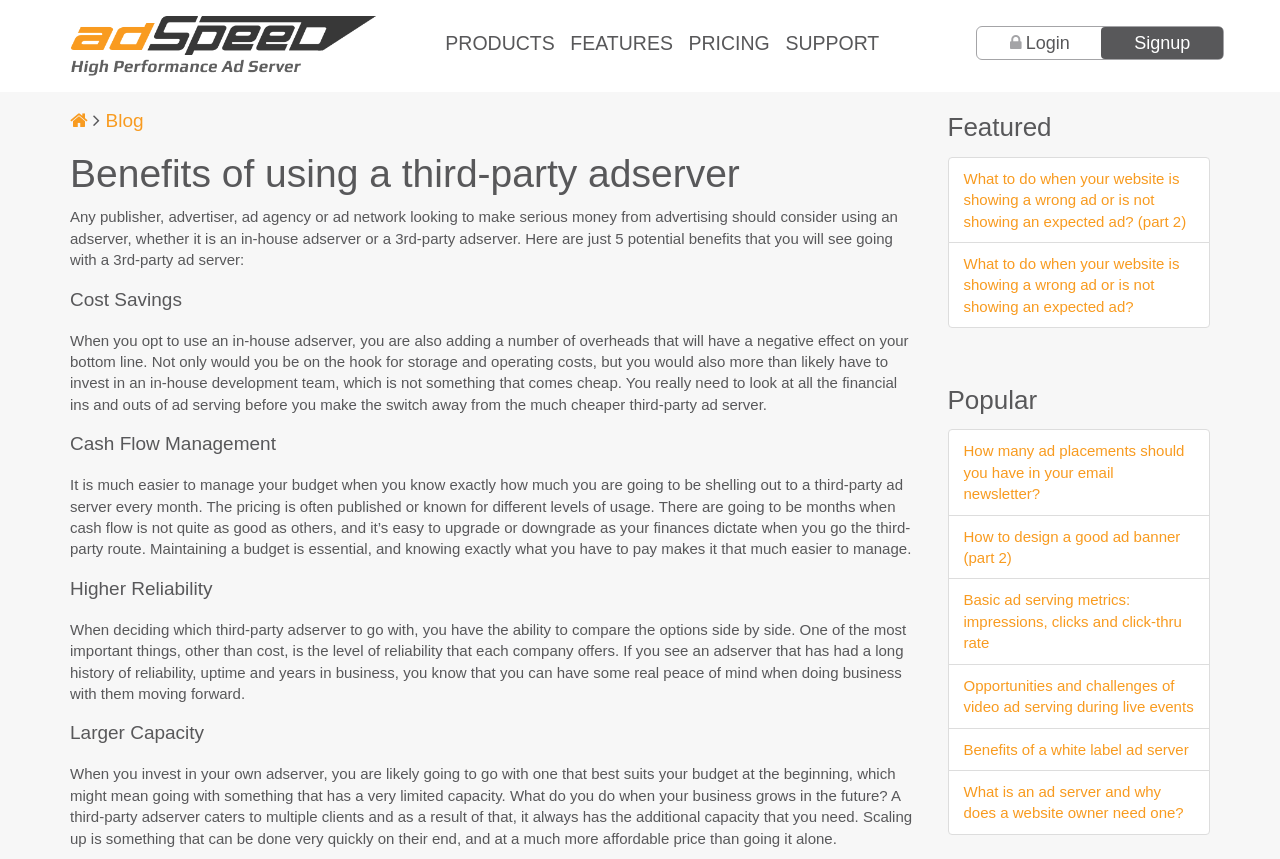Please identify the coordinates of the bounding box for the clickable region that will accomplish this instruction: "Read blog post 'What to do when your website is showing a wrong ad or is not showing an expected ad?'".

[0.753, 0.297, 0.921, 0.367]